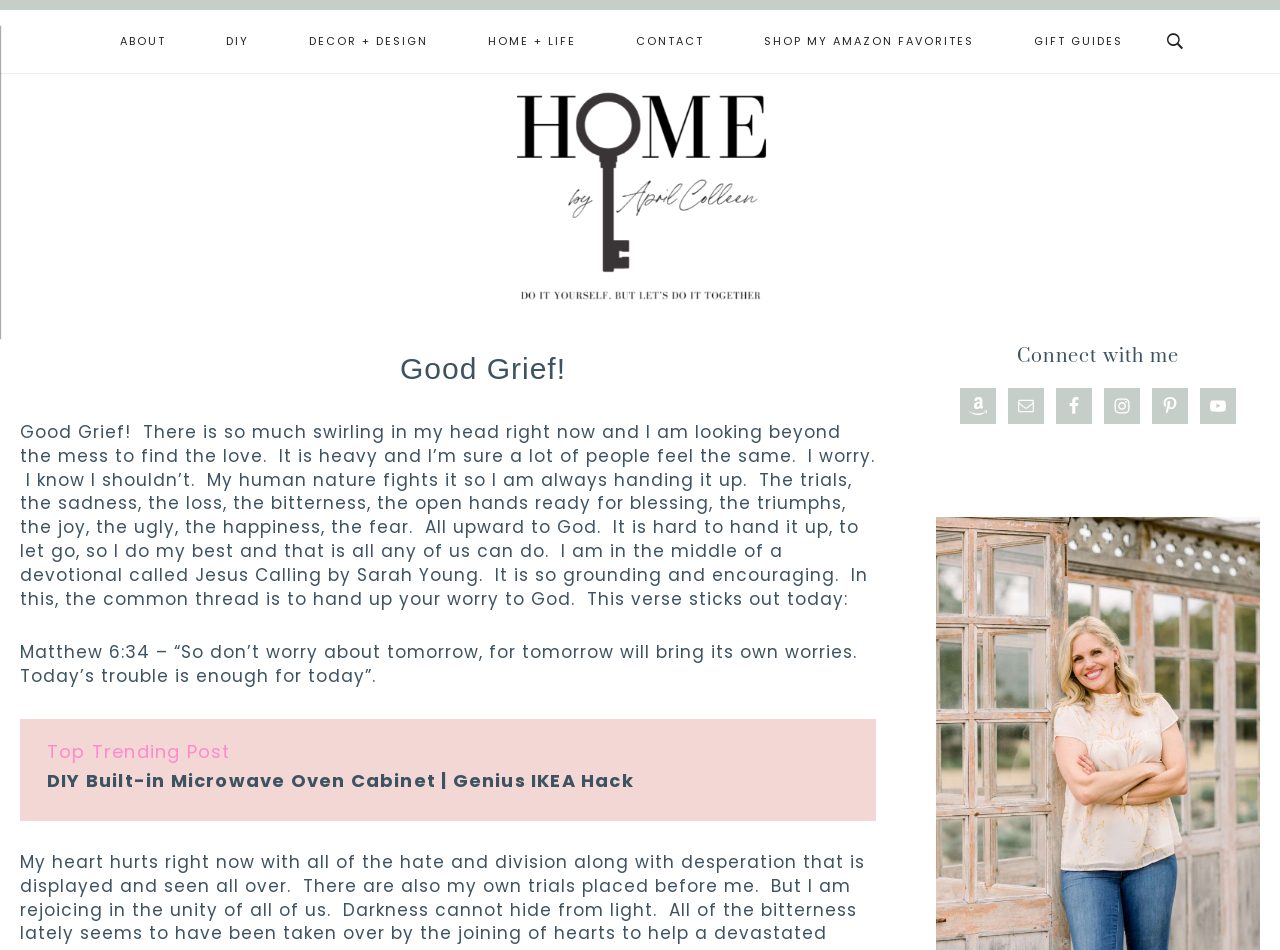Use a single word or phrase to answer this question: 
What is the title of the trending post?

DIY Built-in Microwave Oven Cabinet